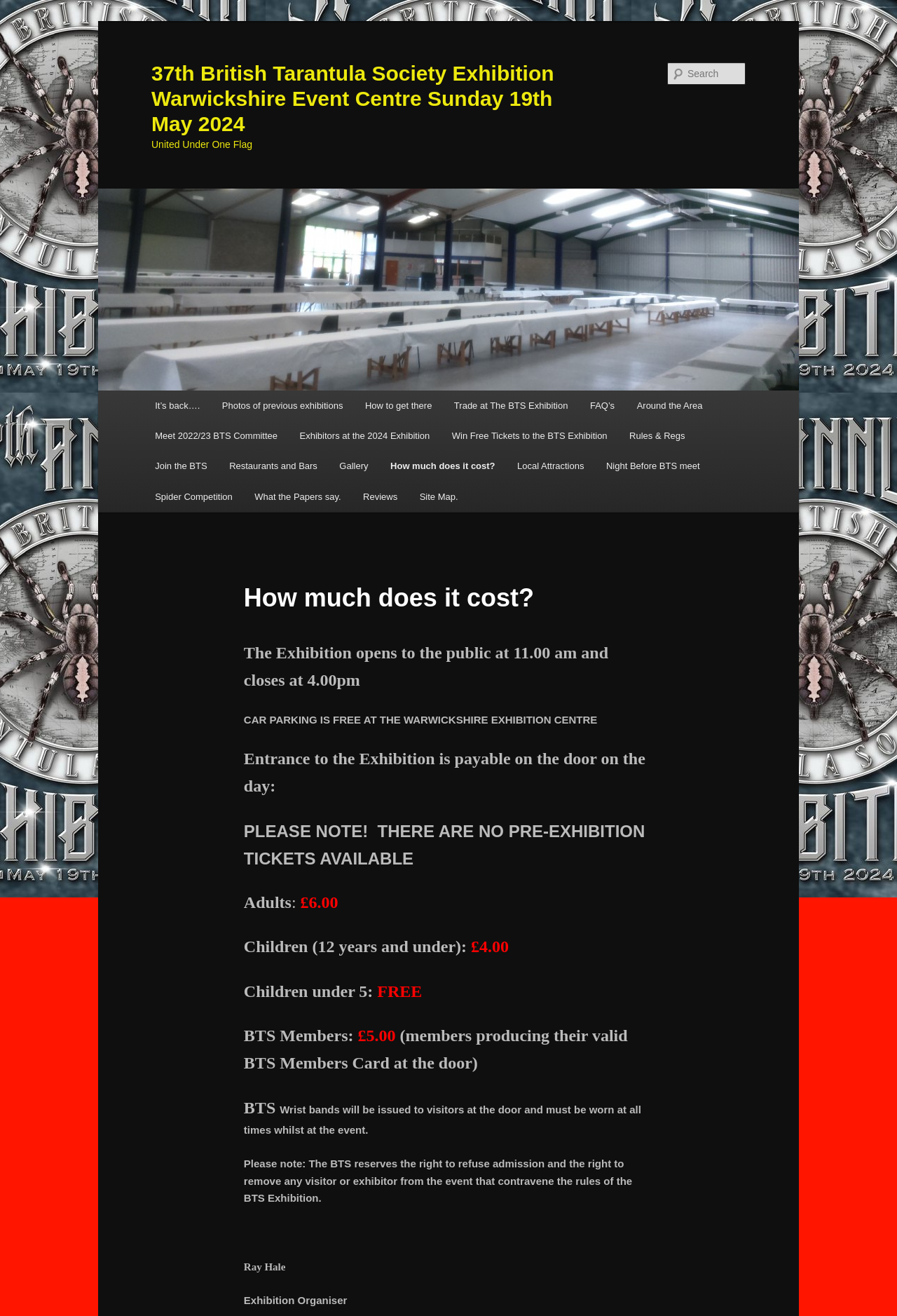Find the bounding box coordinates for the UI element that matches this description: "Trade at The BTS Exhibition".

[0.494, 0.297, 0.645, 0.32]